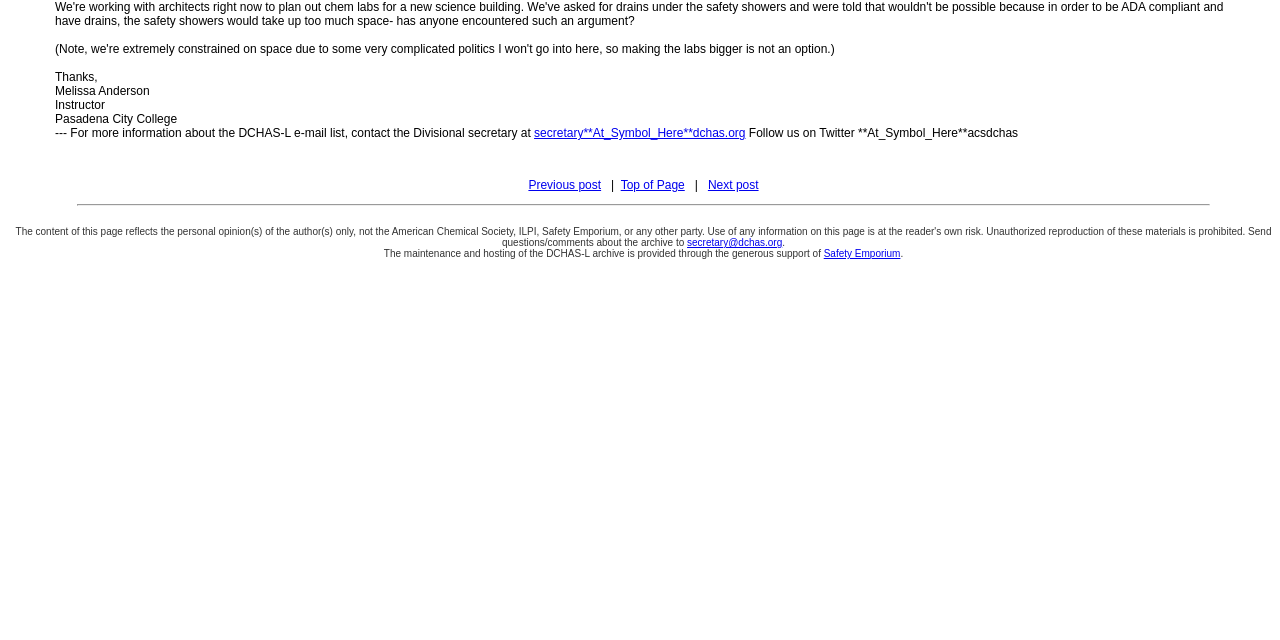Find and provide the bounding box coordinates for the UI element described with: "Safety Emporium".

[0.644, 0.388, 0.703, 0.405]